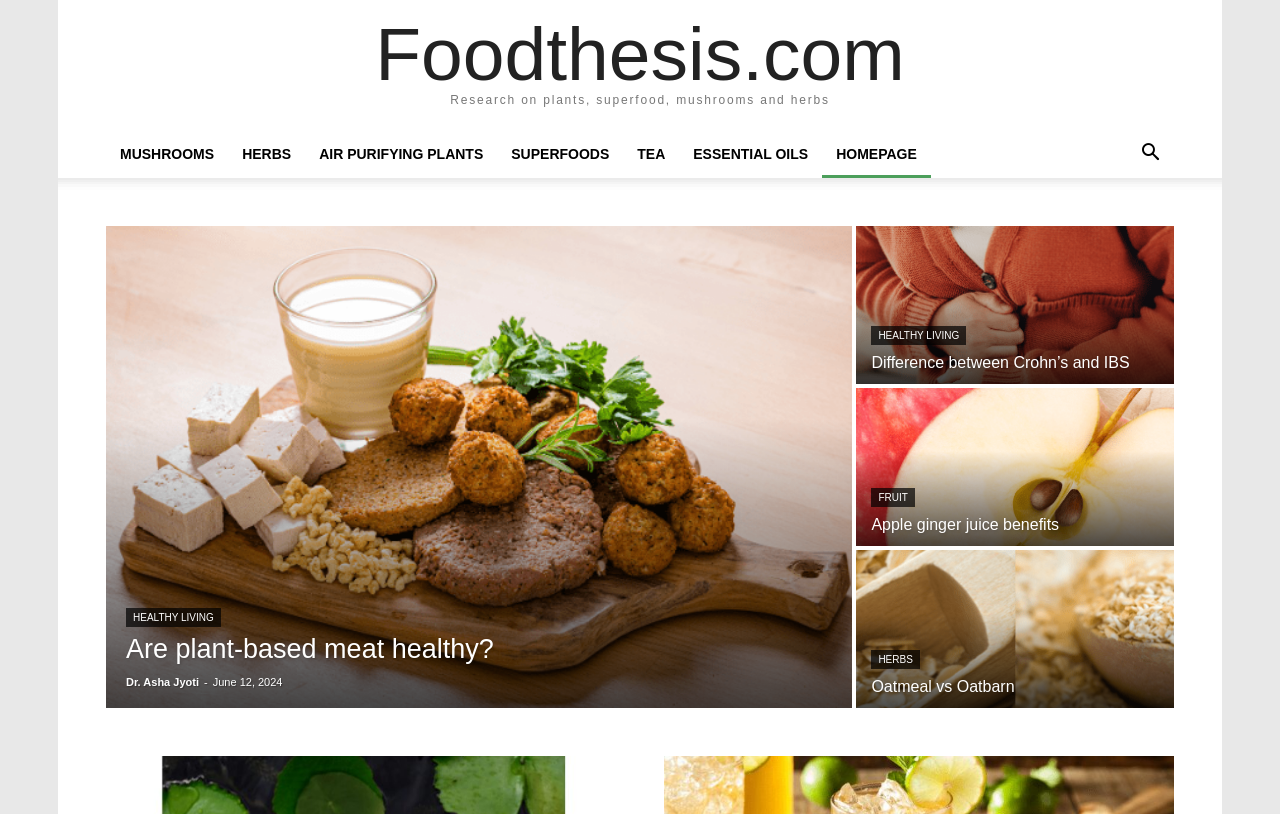Bounding box coordinates are specified in the format (top-left x, top-left y, bottom-right x, bottom-right y). All values are floating point numbers bounded between 0 and 1. Please provide the bounding box coordinate of the region this sentence describes: parent_node: June 10, 2024

None